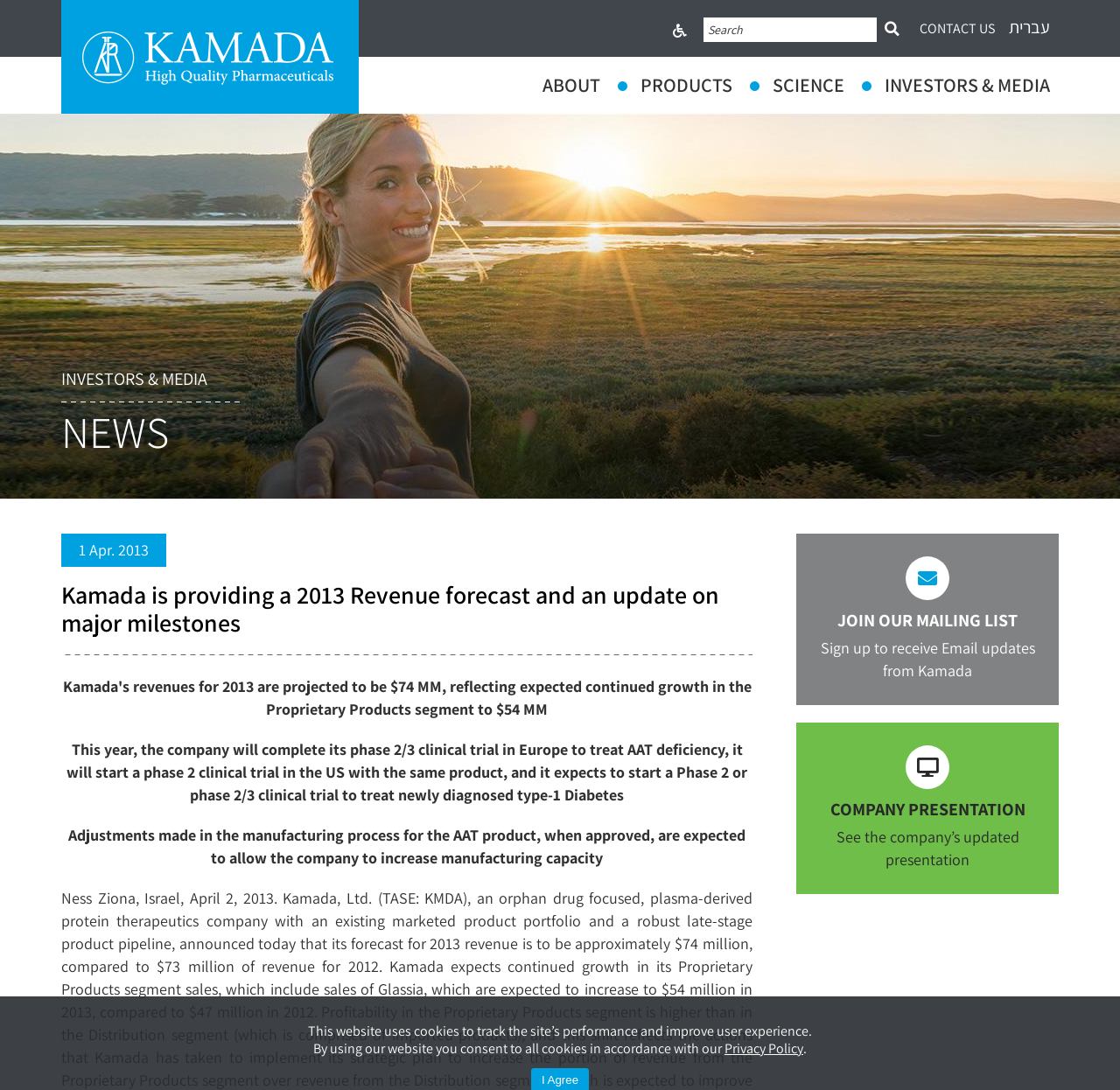Using the information from the screenshot, answer the following question thoroughly:
What is the language option provided on the webpage?

The answer can be found in the top-right corner of the webpage, where a link to 'עברית' is provided, indicating that the webpage is available in Hebrew.